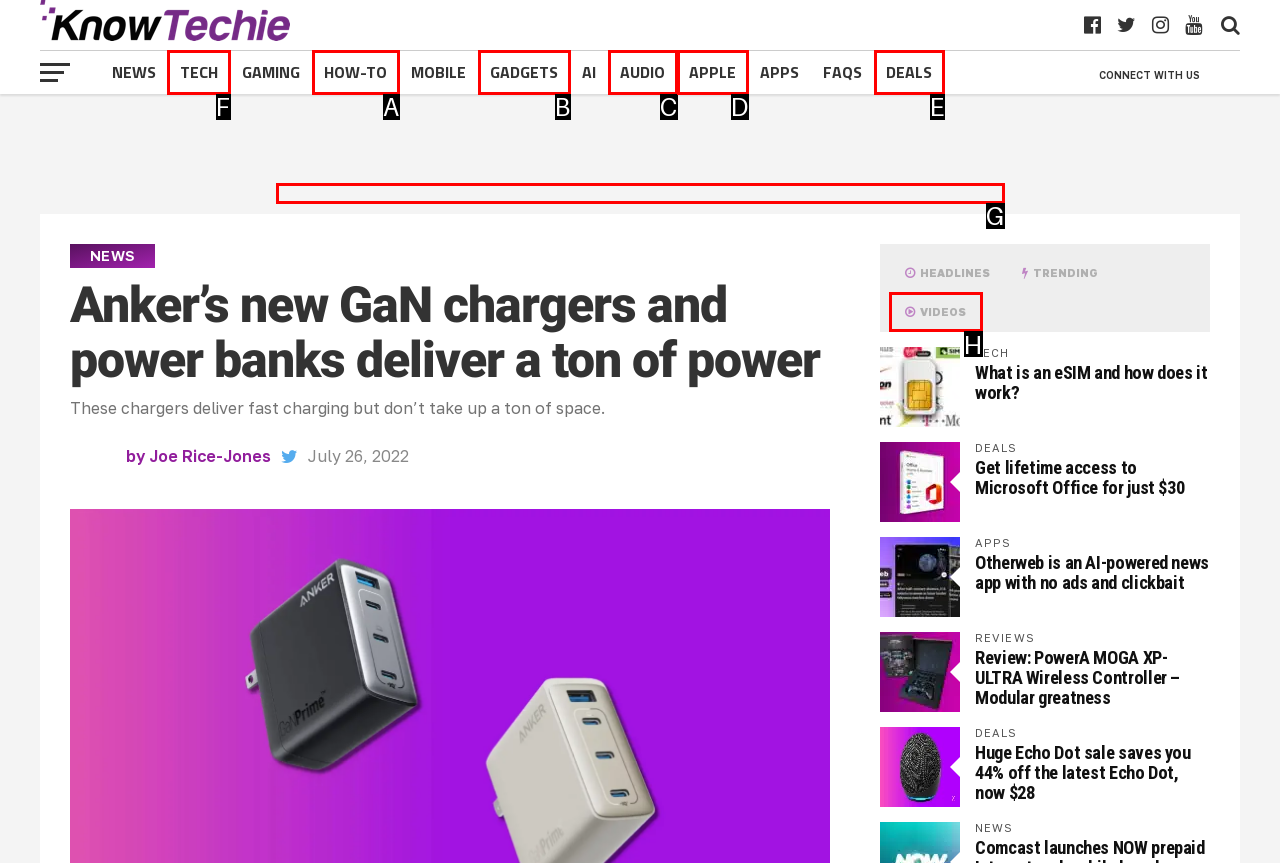Based on the task: Click on the 'TECH' link, which UI element should be clicked? Answer with the letter that corresponds to the correct option from the choices given.

F